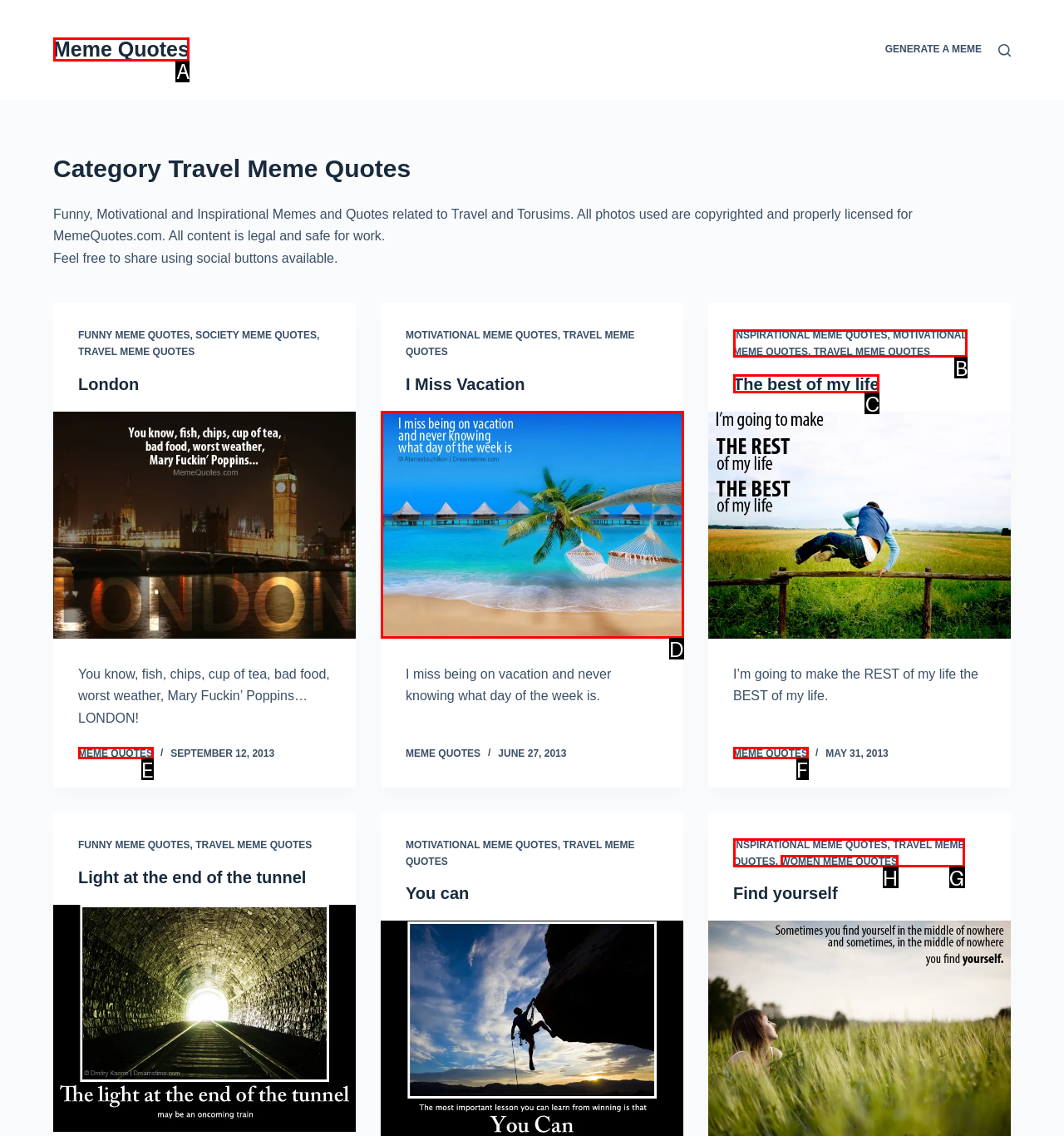Using the provided description: The best of my life, select the most fitting option and return its letter directly from the choices.

C